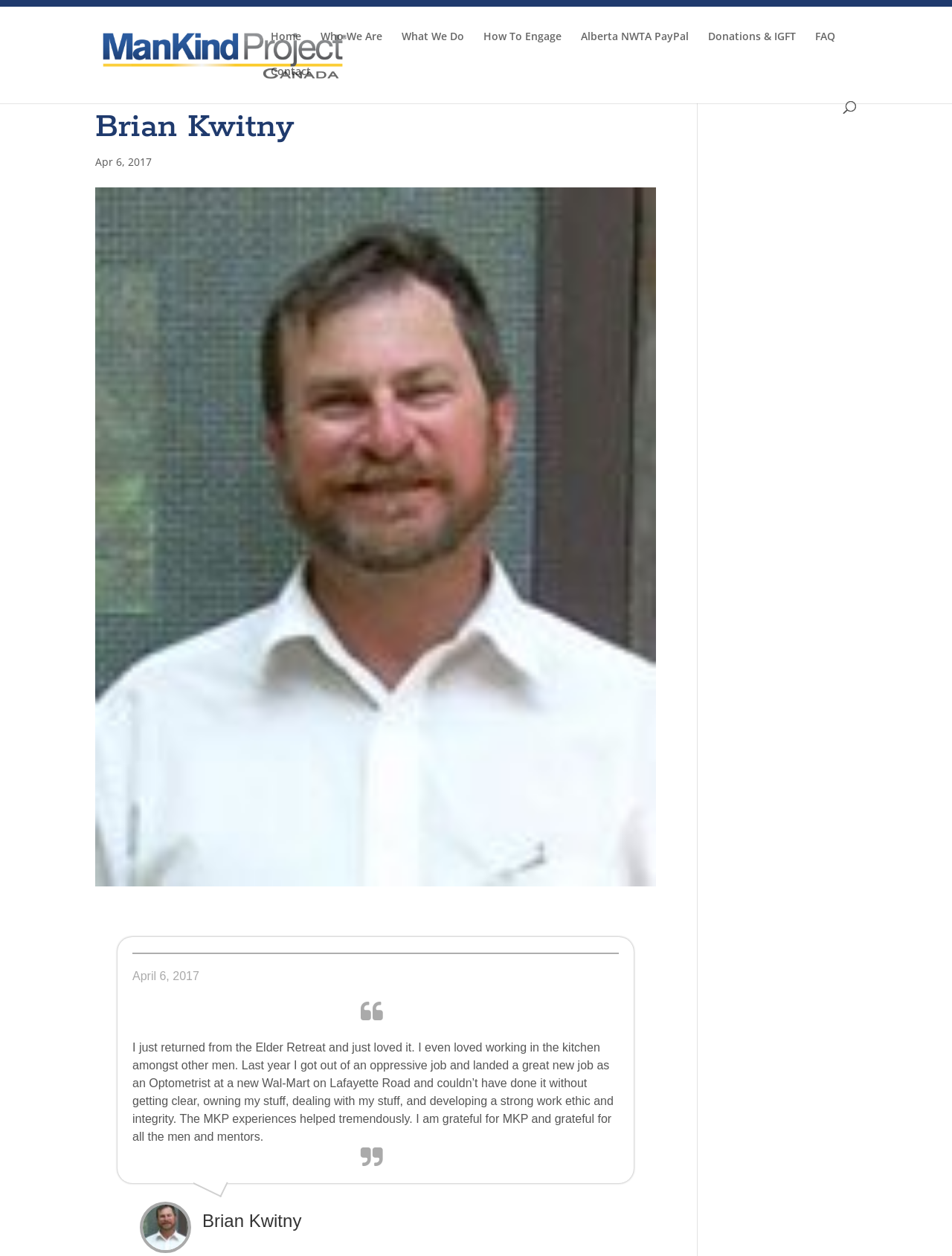Using the webpage screenshot and the element description alt="Alberta, CA Mankind Project", determine the bounding box coordinates. Specify the coordinates in the format (top-left x, top-left y, bottom-right x, bottom-right y) with values ranging from 0 to 1.

[0.103, 0.037, 0.365, 0.049]